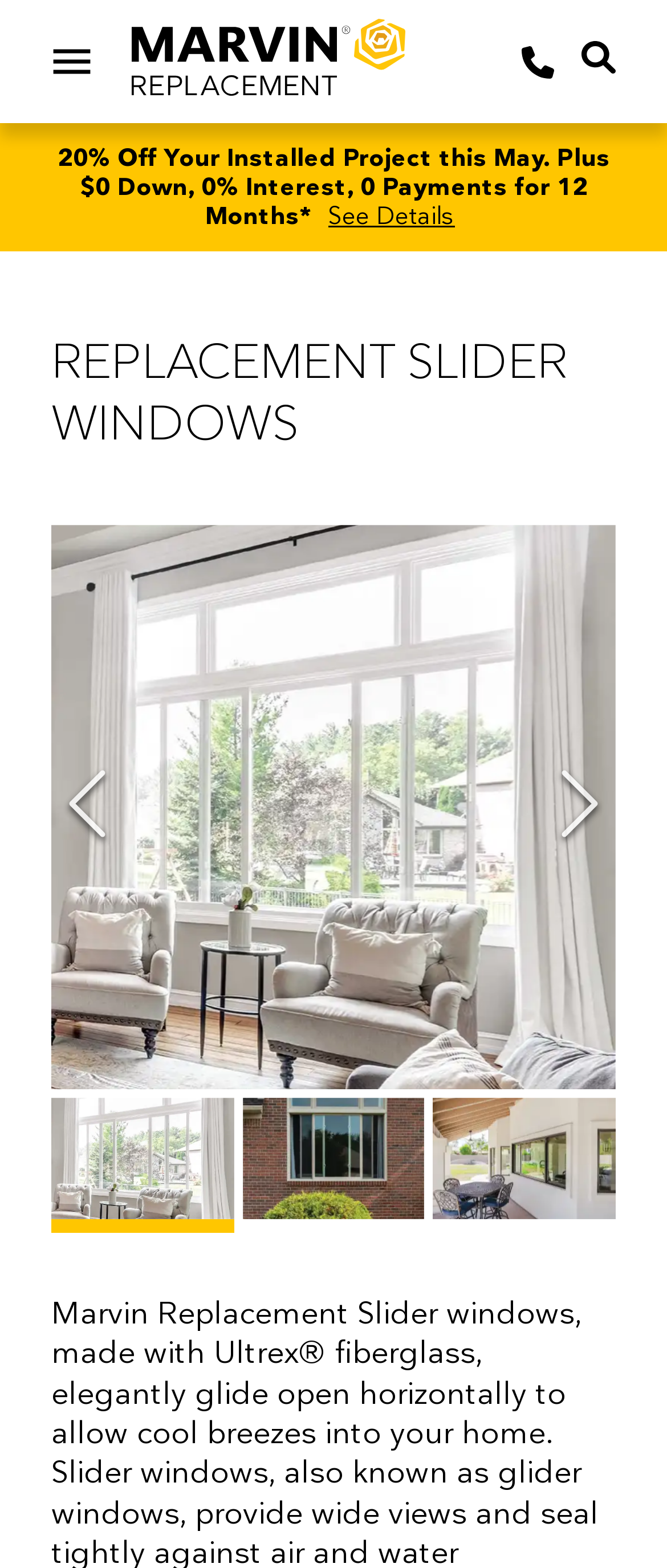Analyze the image and provide a detailed answer to the question: What is the logo of the company?

I found an image element with the description 'Marvin Replacement Logo' which is likely the logo of the company.